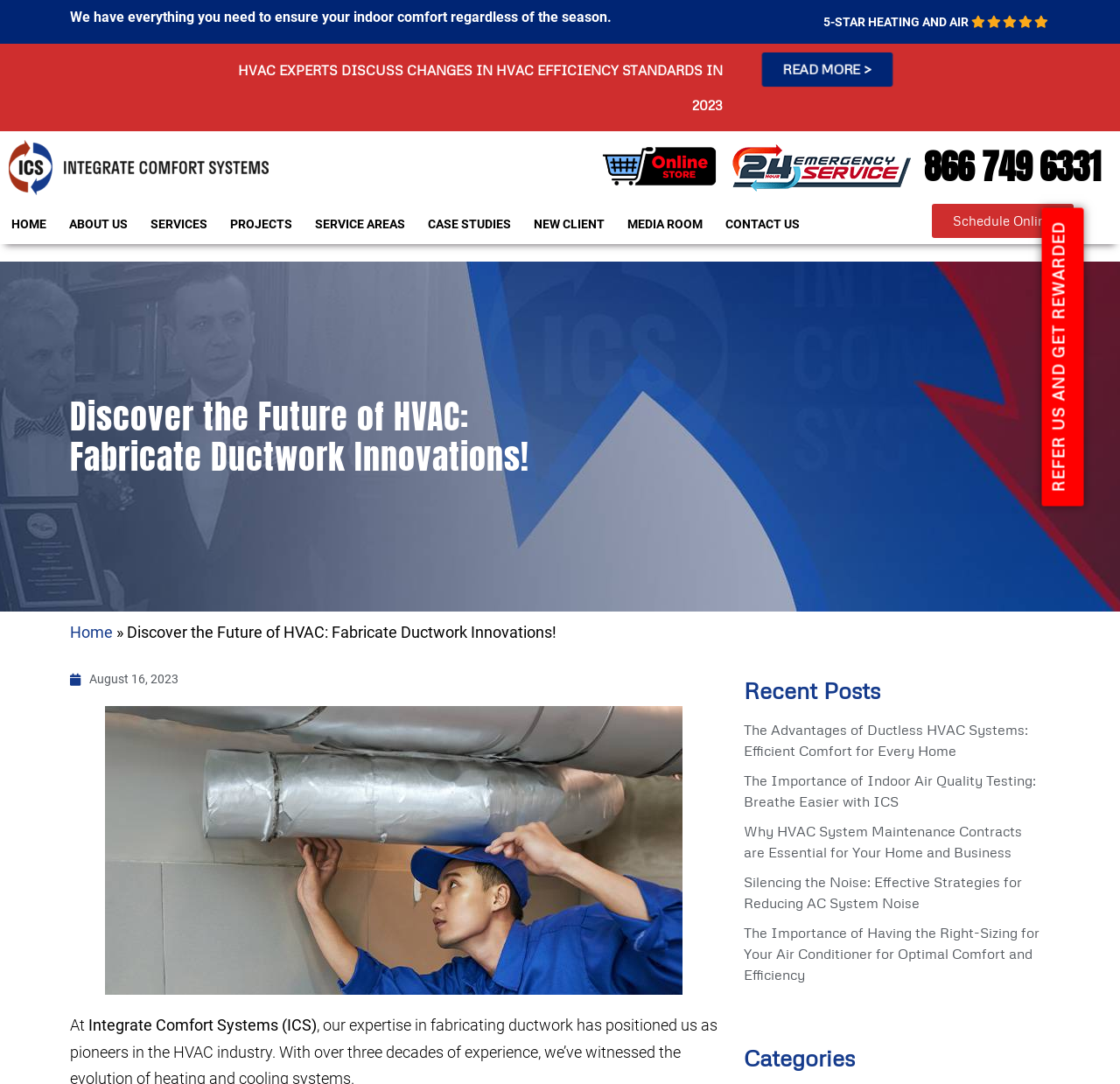Provide a brief response to the question using a single word or phrase: 
What is the topic of the recent posts?

HVAC systems